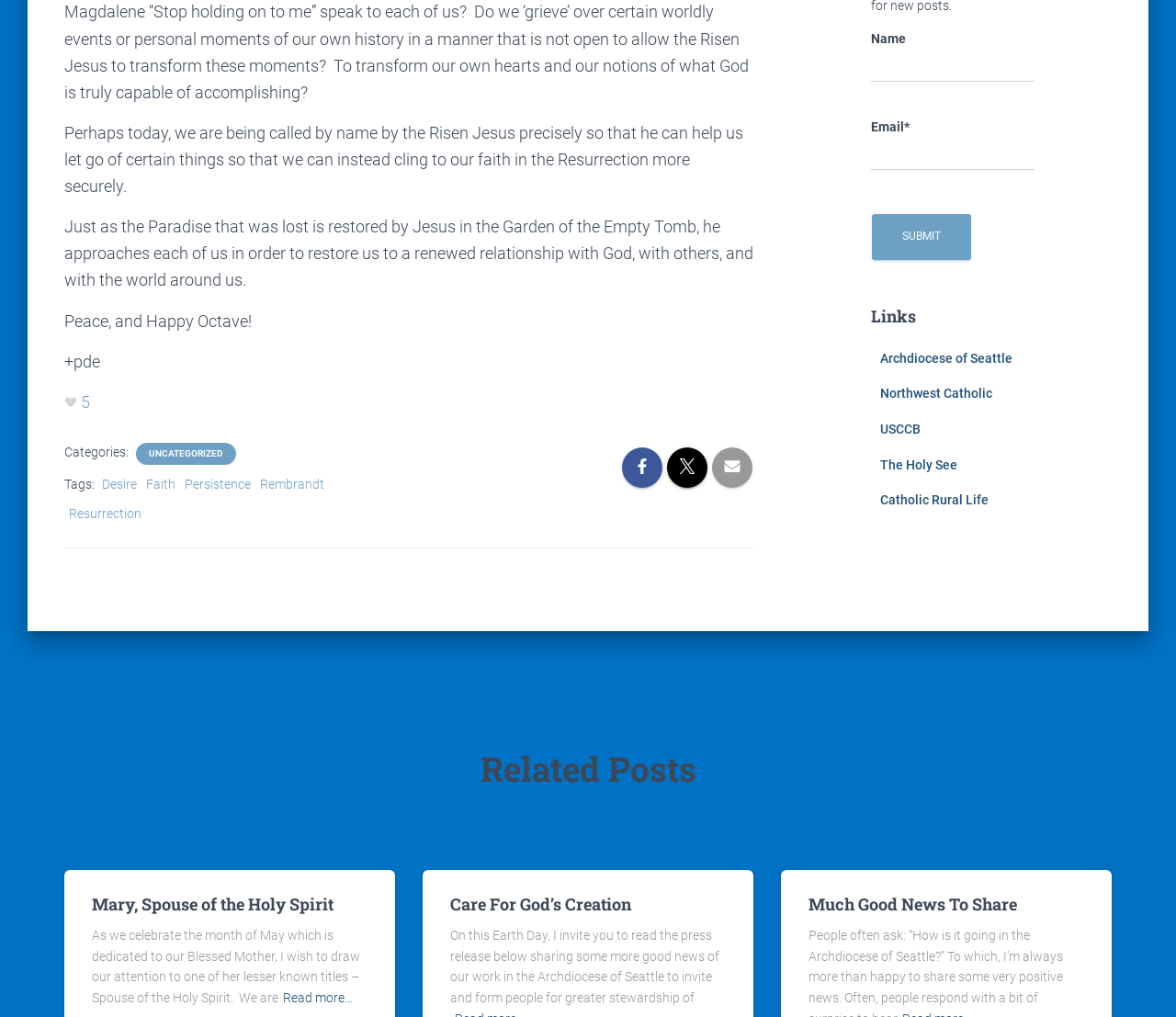What is the title of the first related post?
Based on the image content, provide your answer in one word or a short phrase.

Mary, Spouse of the Holy Spirit